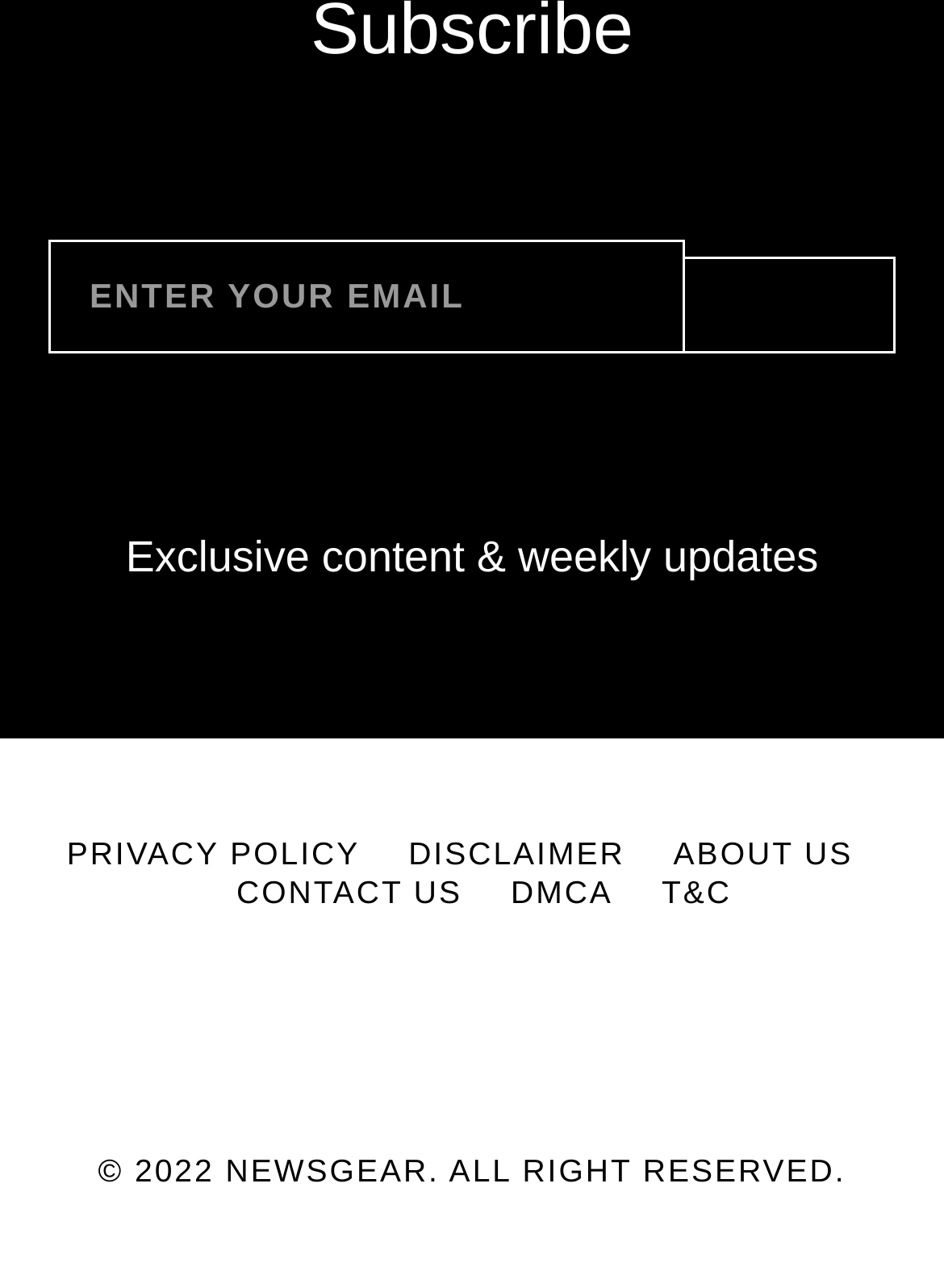What type of content is promised to subscribers?
Please look at the screenshot and answer in one word or a short phrase.

Exclusive content